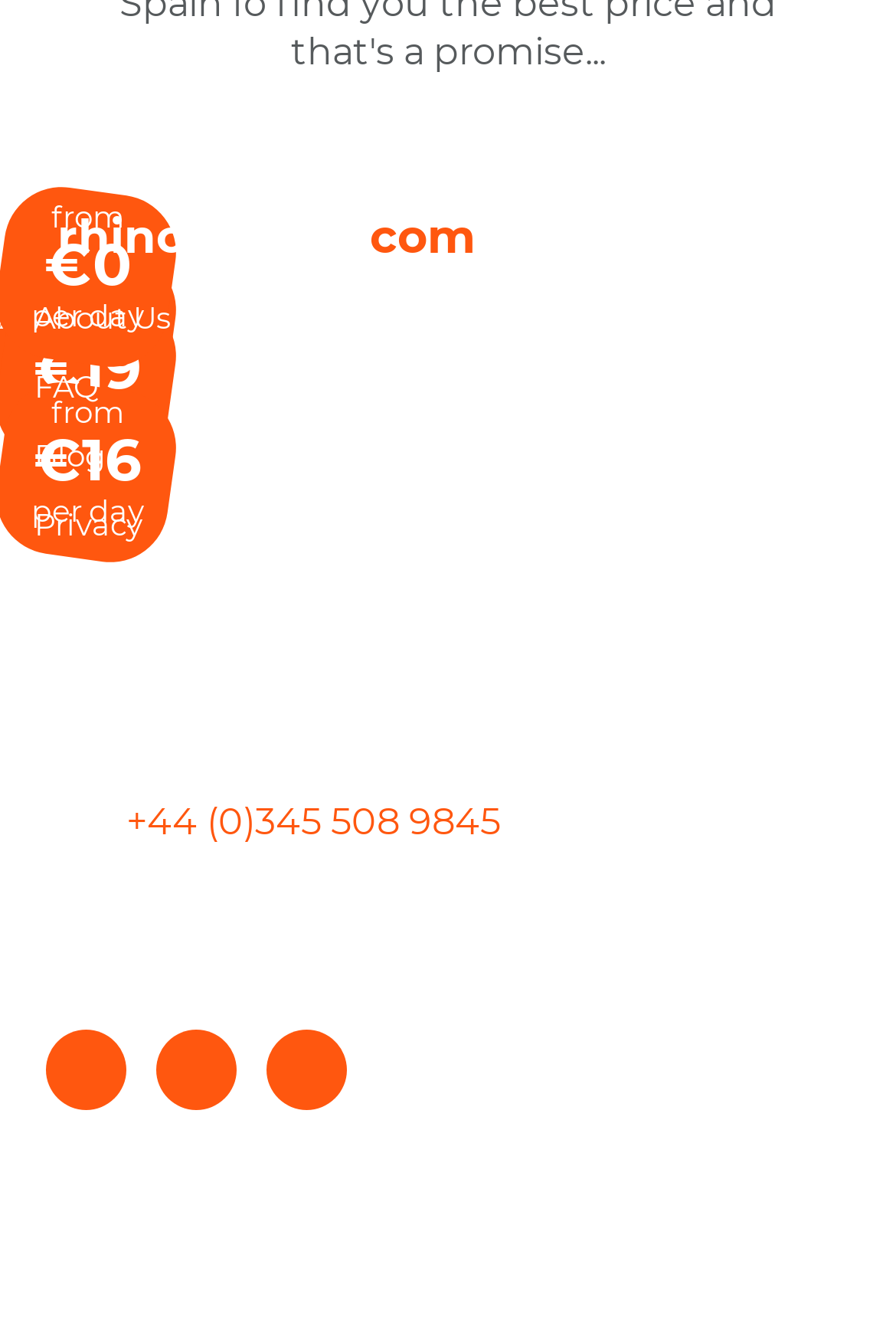Can you provide the bounding box coordinates for the element that should be clicked to implement the instruction: "Click on Estepona link"?

[0.0, 0.117, 0.203, 0.15]